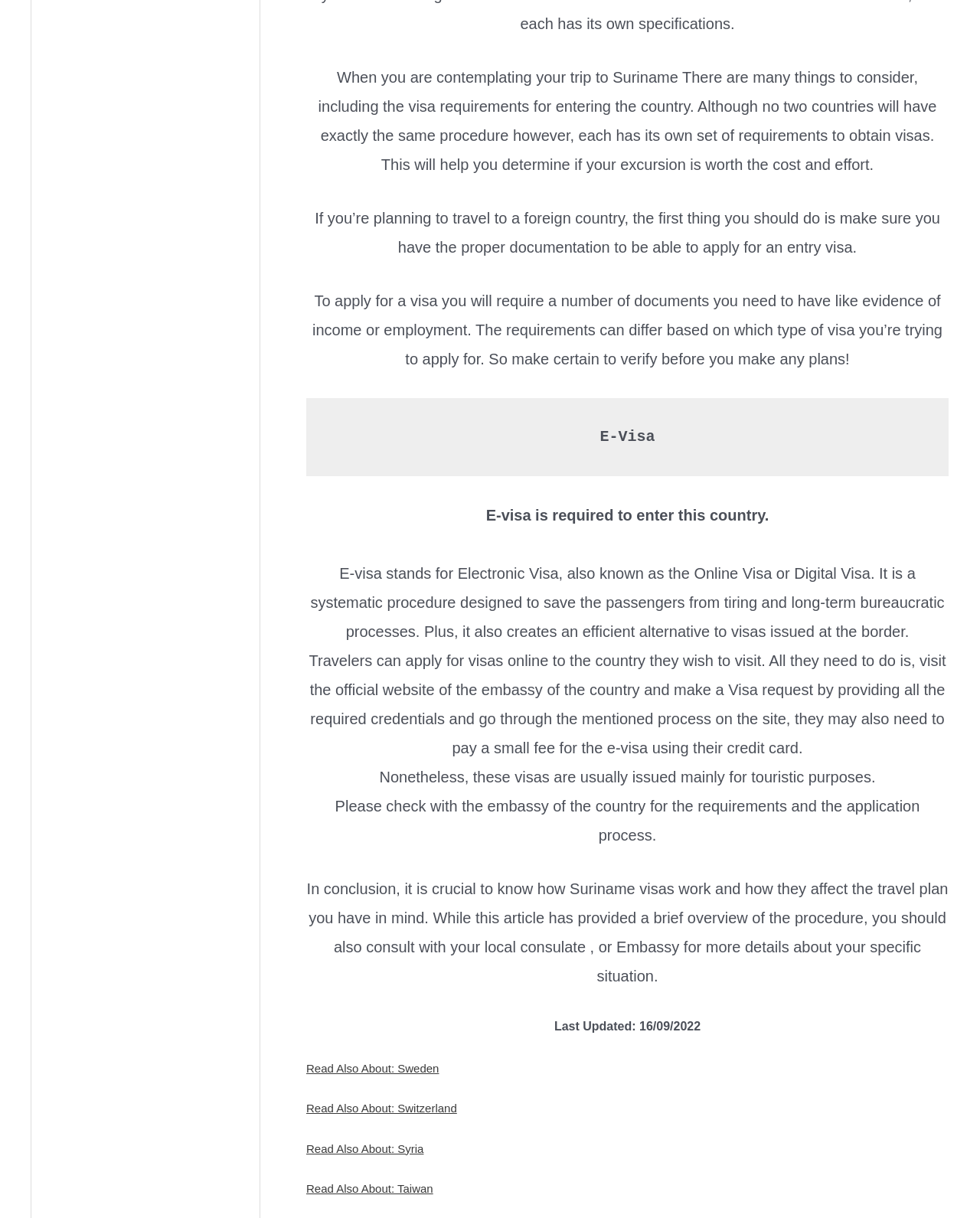Analyze the image and answer the question with as much detail as possible: 
How can travelers apply for visas online?

According to the webpage, travelers can apply for visas online by visiting the official website of the embassy of the country they wish to visit, providing all the required credentials, and going through the mentioned process on the site.